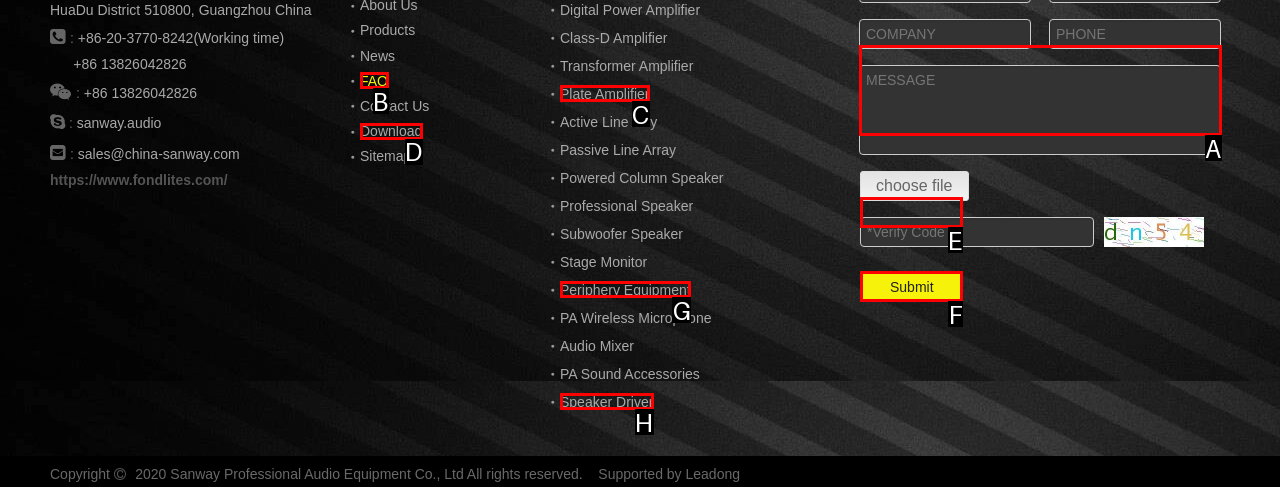Determine the HTML element to be clicked to complete the task: Click the 'Submit' button. Answer by giving the letter of the selected option.

F